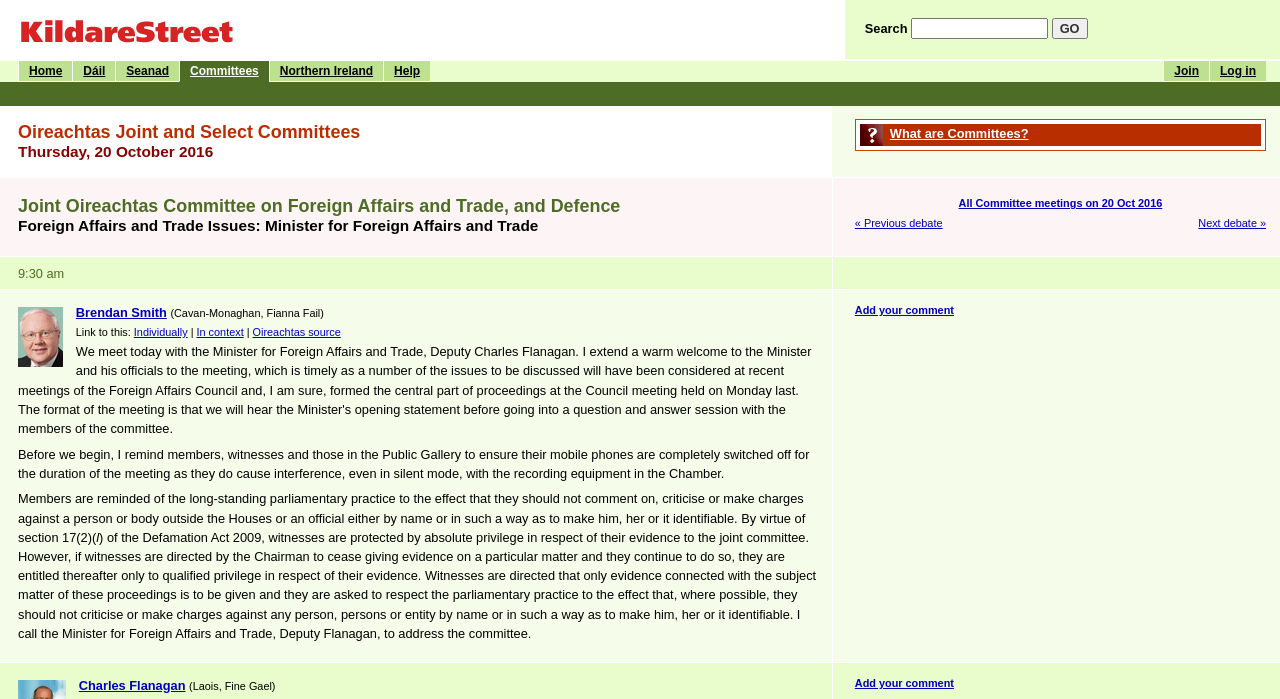Please locate the UI element described by "Committees" and provide its bounding box coordinates.

[0.14, 0.087, 0.21, 0.117]